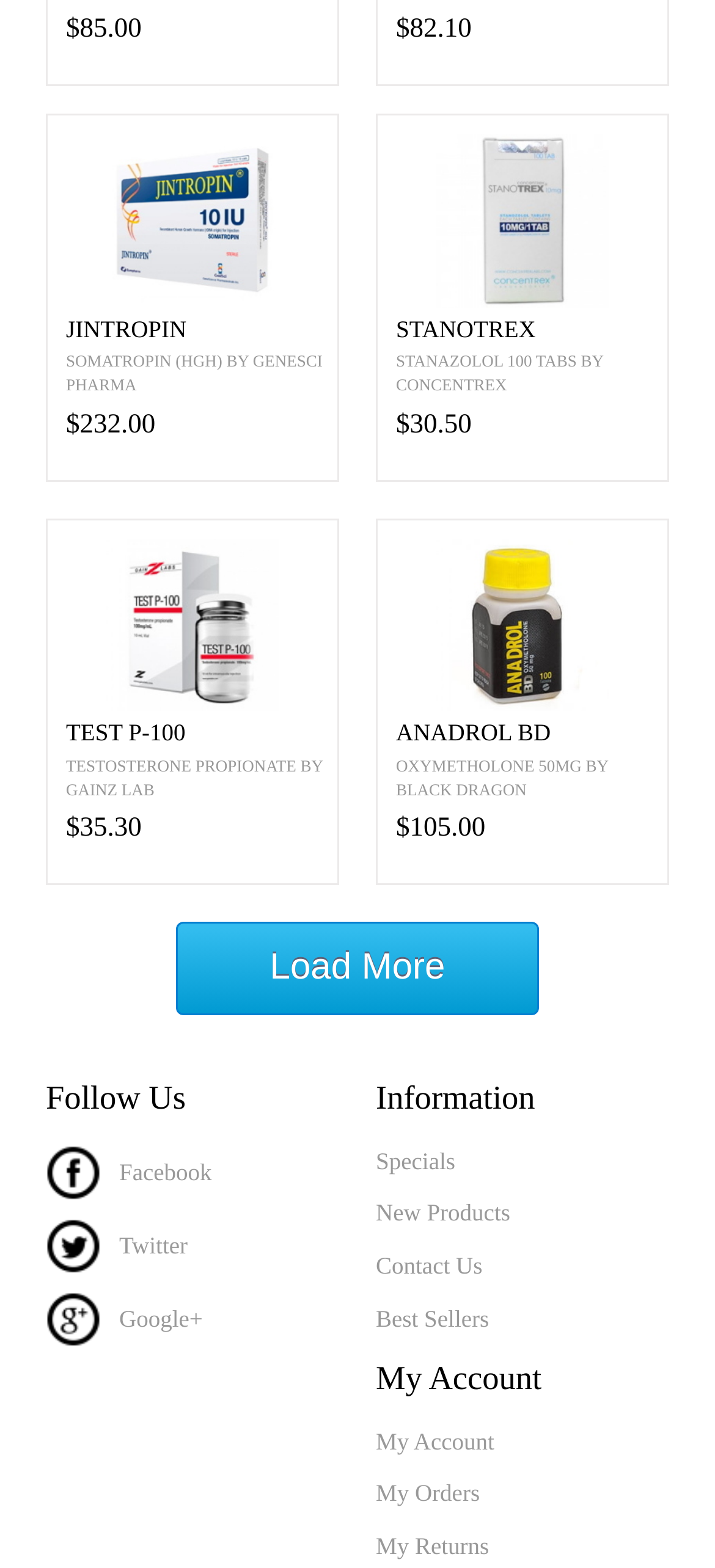Identify the bounding box coordinates of the area that should be clicked in order to complete the given instruction: "Follow us on Facebook". The bounding box coordinates should be four float numbers between 0 and 1, i.e., [left, top, right, bottom].

[0.064, 0.739, 0.296, 0.756]